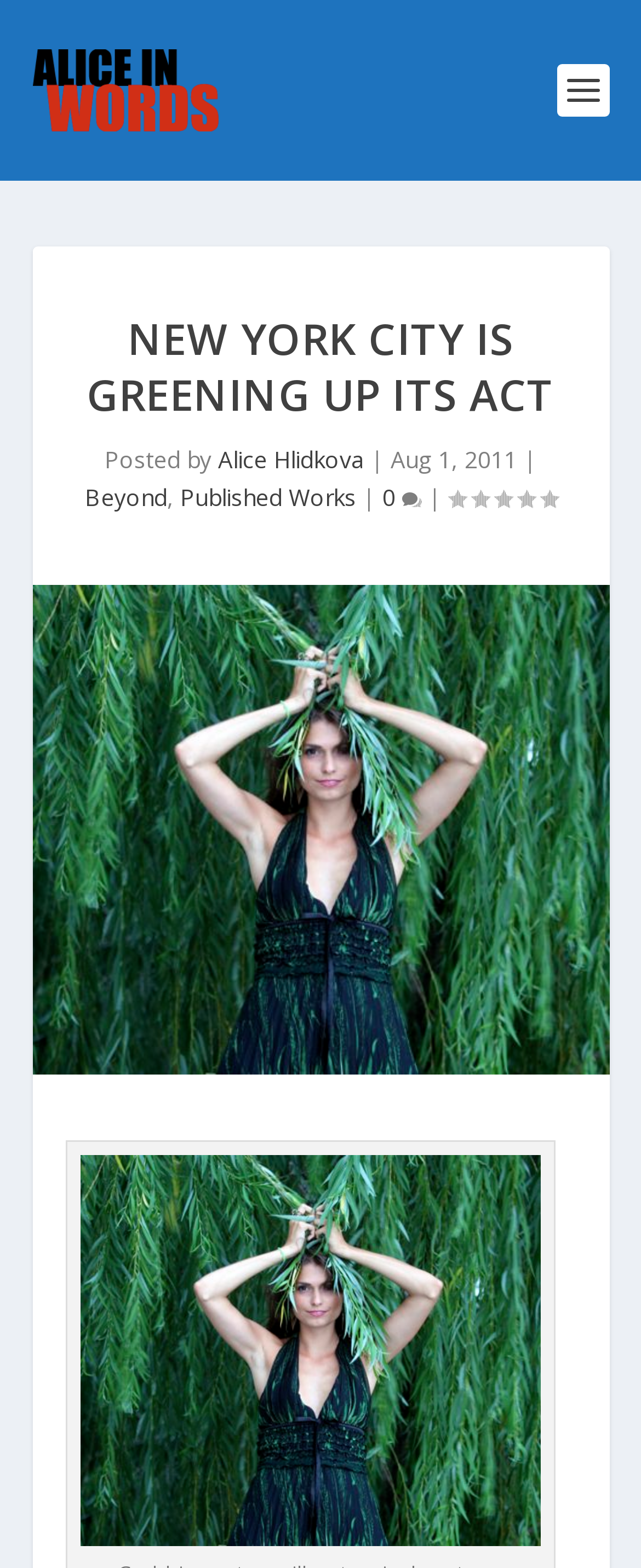Use a single word or phrase to respond to the question:
How many comments does this article have?

0